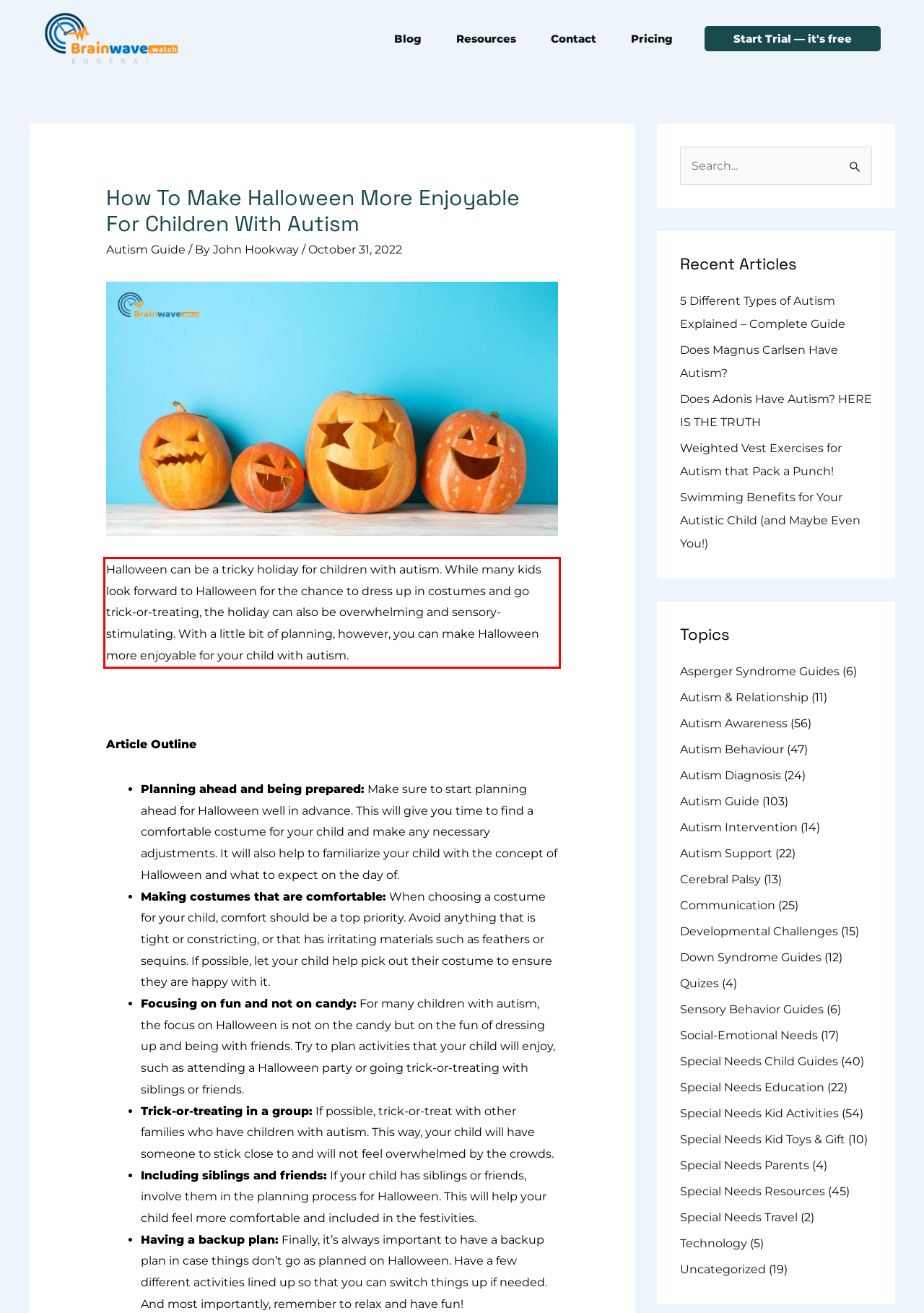Identify and transcribe the text content enclosed by the red bounding box in the given screenshot.

Halloween can be a tricky holiday for children with autism. While many kids look forward to Halloween for the chance to dress up in costumes and go trick-or-treating, the holiday can also be overwhelming and sensory-stimulating. With a little bit of planning, however, you can make Halloween more enjoyable for your child with autism.